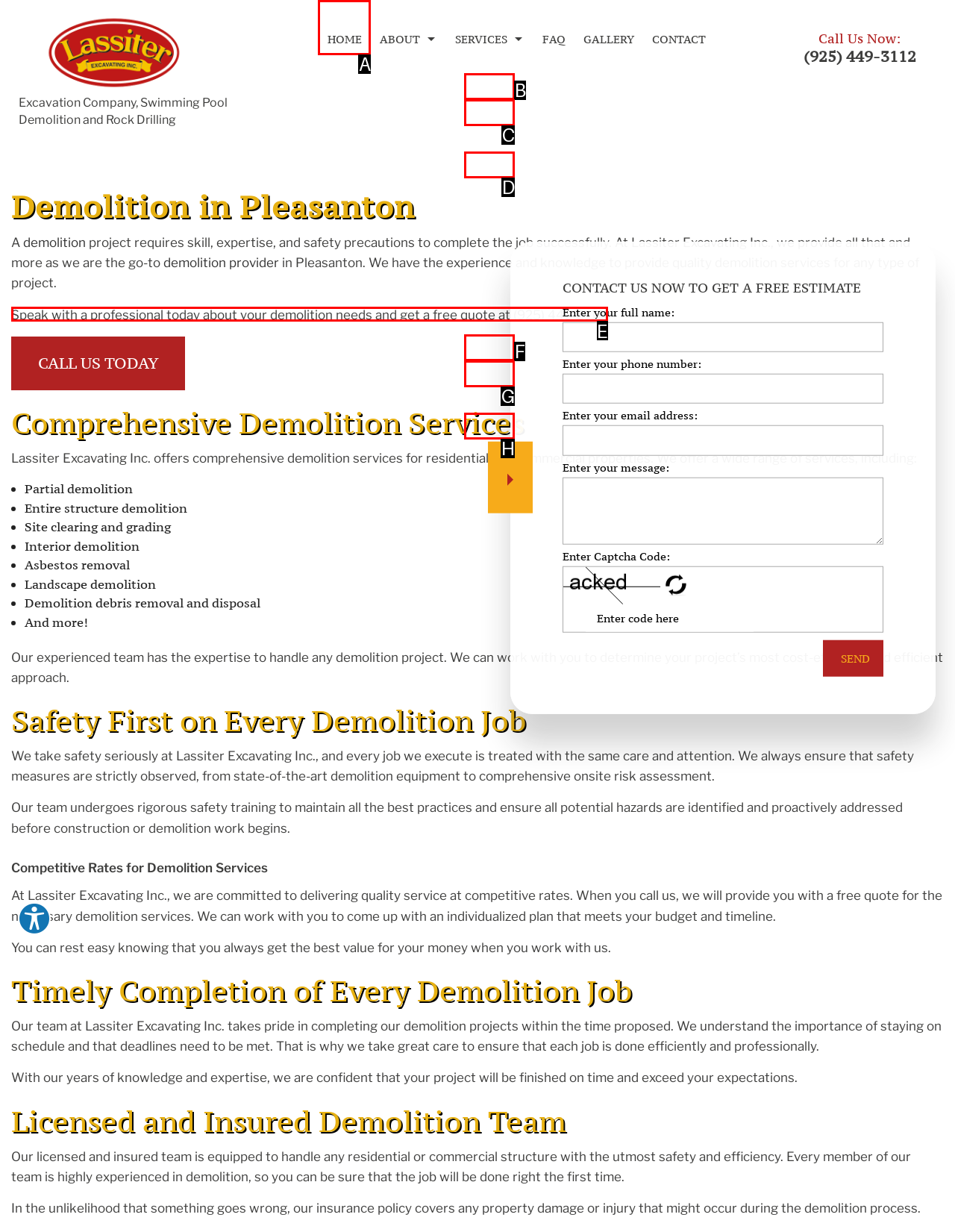For the task: Get a free quote, tell me the letter of the option you should click. Answer with the letter alone.

E